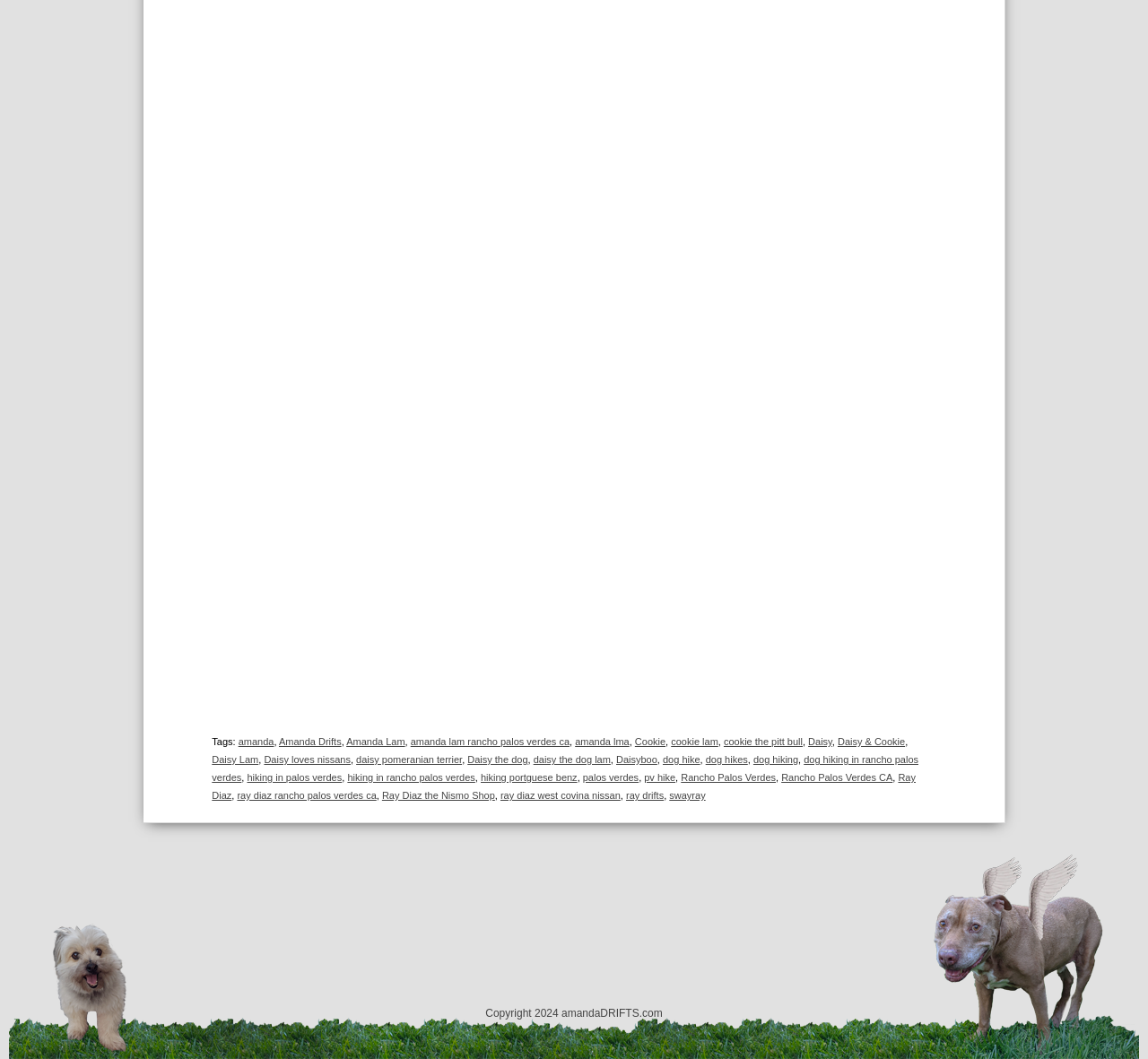Pinpoint the bounding box coordinates of the element you need to click to execute the following instruction: "Check the copyright information". The bounding box should be represented by four float numbers between 0 and 1, in the format [left, top, right, bottom].

[0.423, 0.951, 0.577, 0.963]